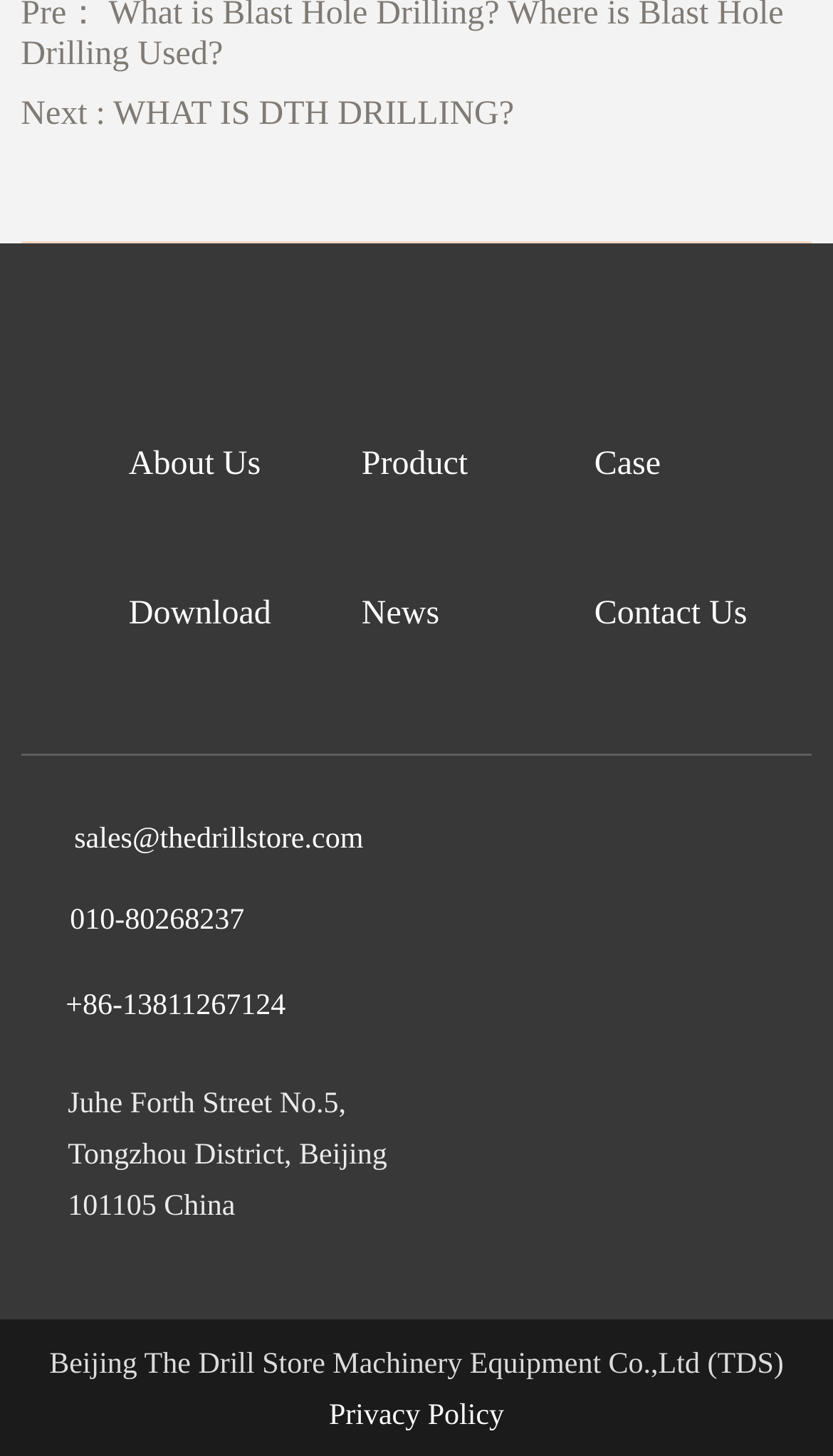Use a single word or phrase to respond to the question:
What is the phone number of the company?

010-80268237